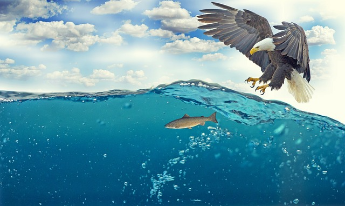What is the color of the sky in the image?
Kindly offer a comprehensive and detailed response to the question.

The scene is illuminated by a bright sky dotted with fluffy clouds, creating a striking contrast against the deep aqua of the ocean, which suggests that the sky is bright and not overcast or dark.